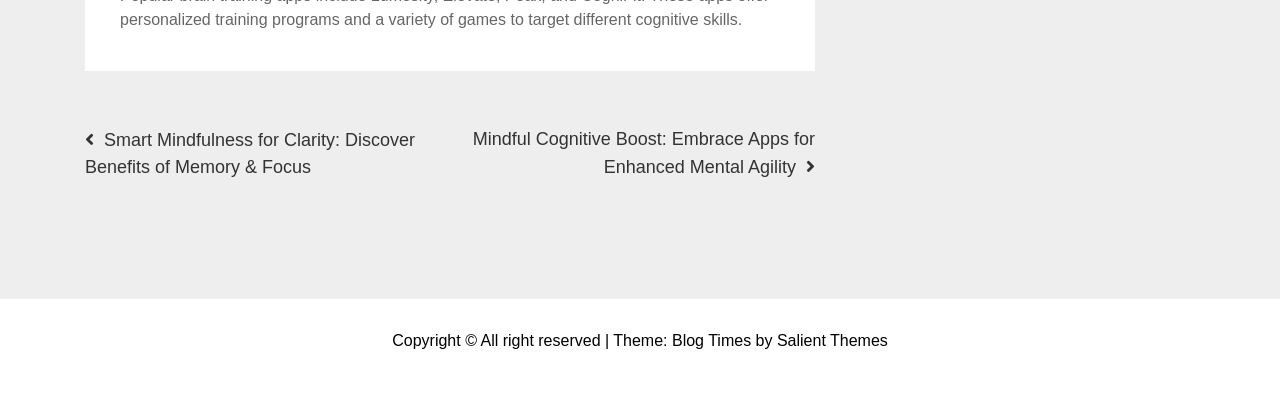Identify the bounding box of the HTML element described as: "Salient Themes".

[0.607, 0.845, 0.694, 0.889]